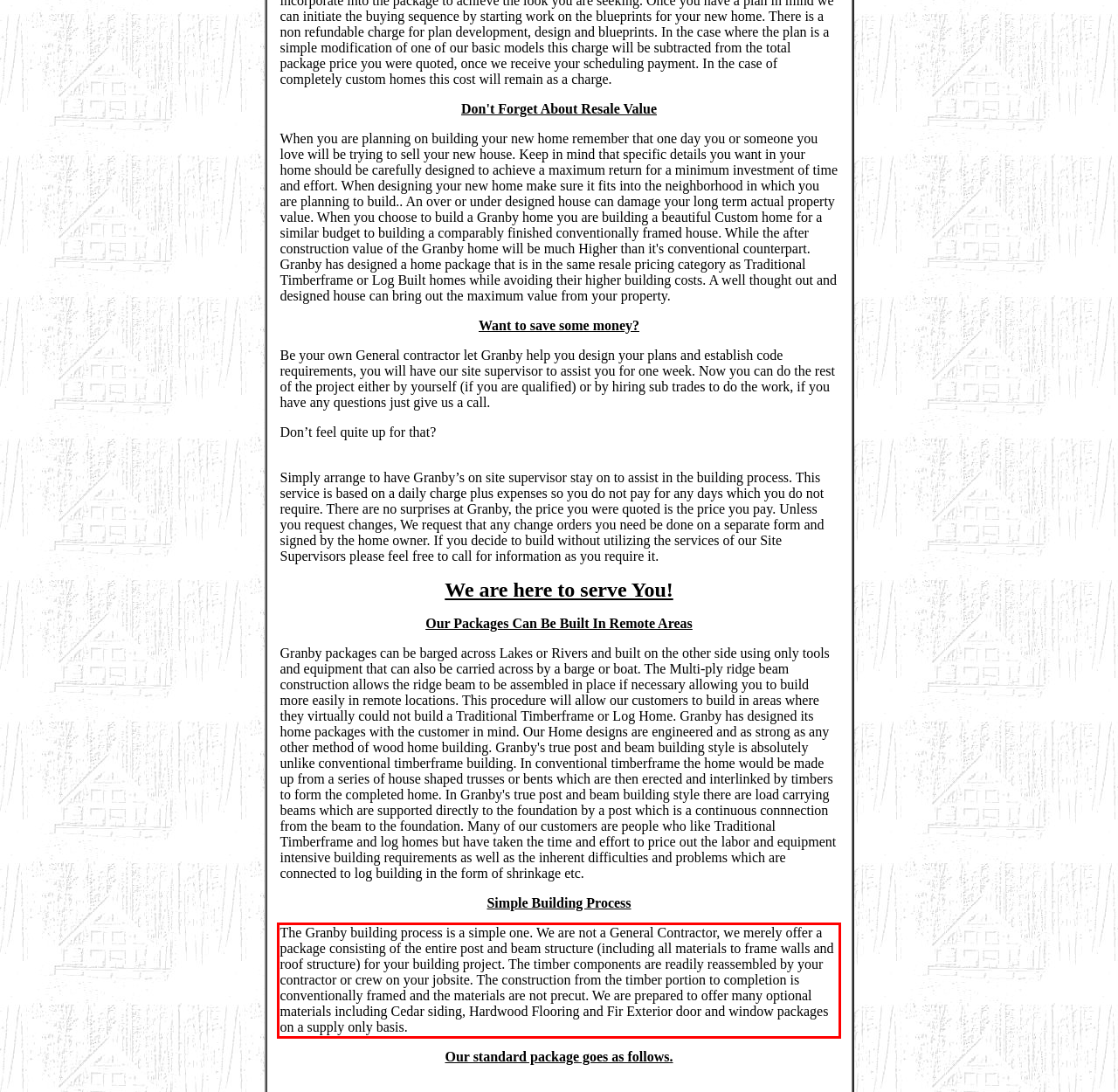Please perform OCR on the UI element surrounded by the red bounding box in the given webpage screenshot and extract its text content.

The Granby building process is a simple one. We are not a General Contractor, we merely offer a package consisting of the entire post and beam structure (including all materials to frame walls and roof structure) for your building project. The timber components are readily reassembled by your contractor or crew on your jobsite. The construction from the timber portion to completion is conventionally framed and the materials are not precut. We are prepared to offer many optional materials including Cedar siding, Hardwood Flooring and Fir Exterior door and window packages on a supply only basis.